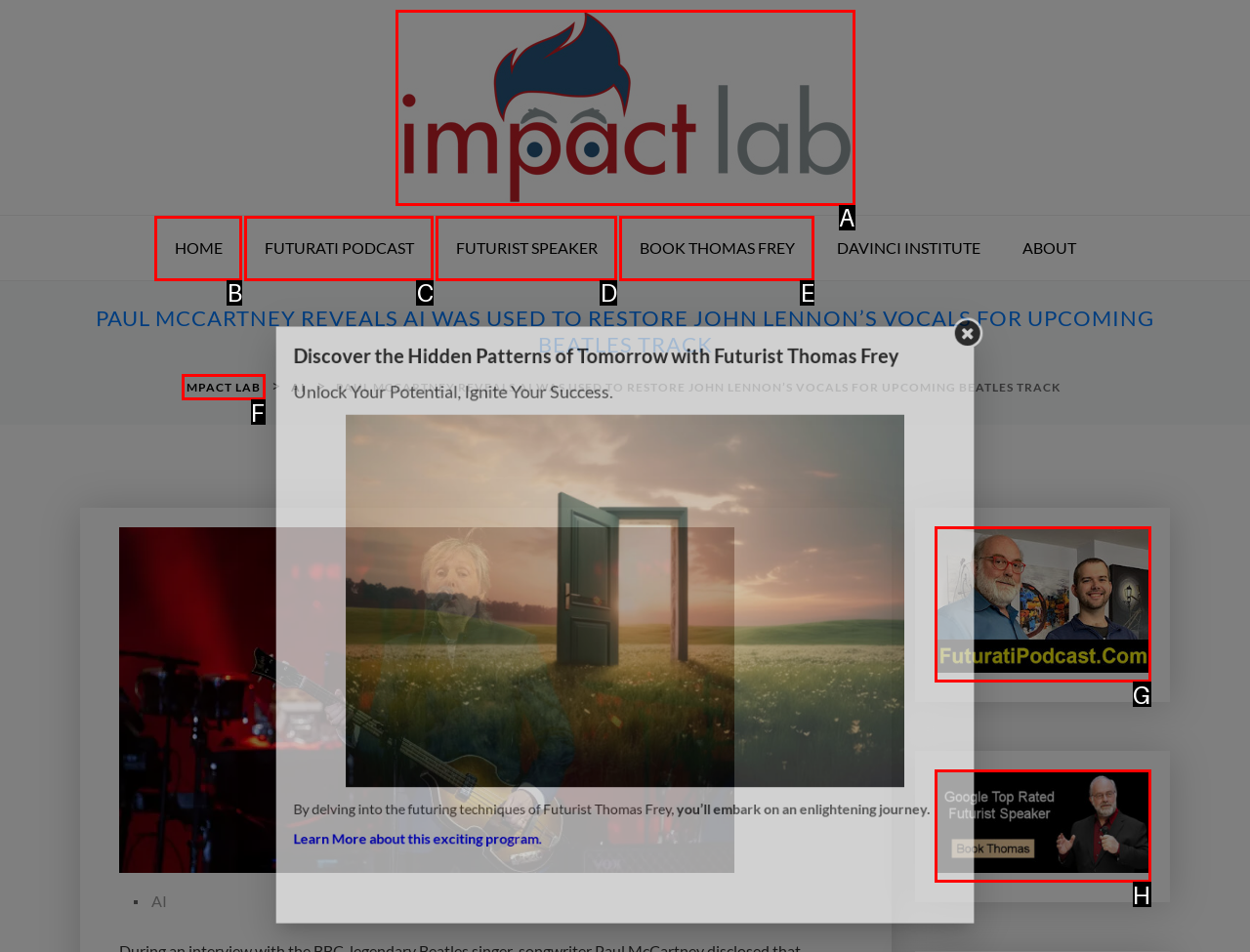Choose the letter that best represents the description: Home. Answer with the letter of the selected choice directly.

B